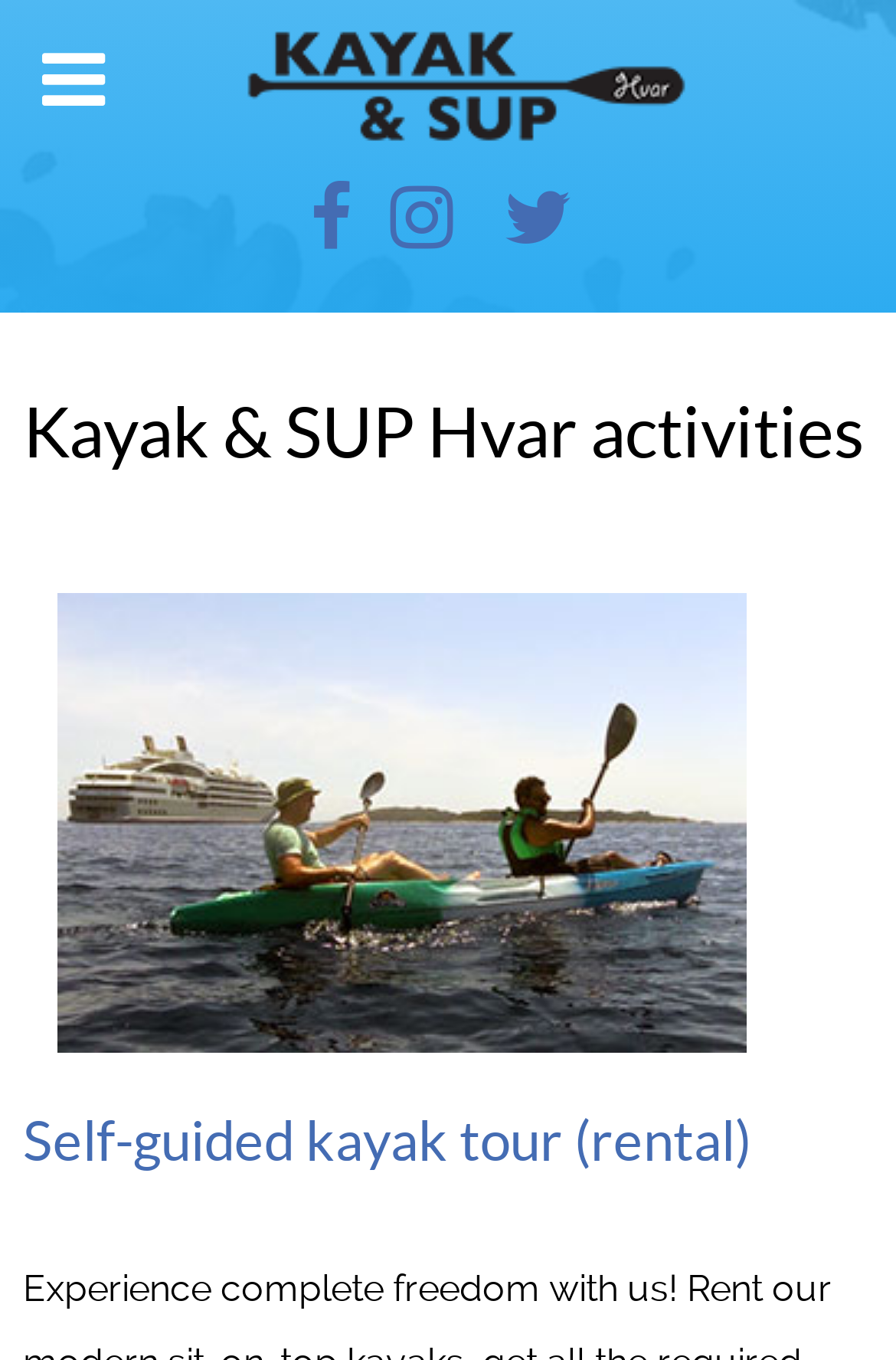Give the bounding box coordinates for the element described by: "aria-label="Instagram" title="Instagram"".

[0.419, 0.148, 0.532, 0.191]